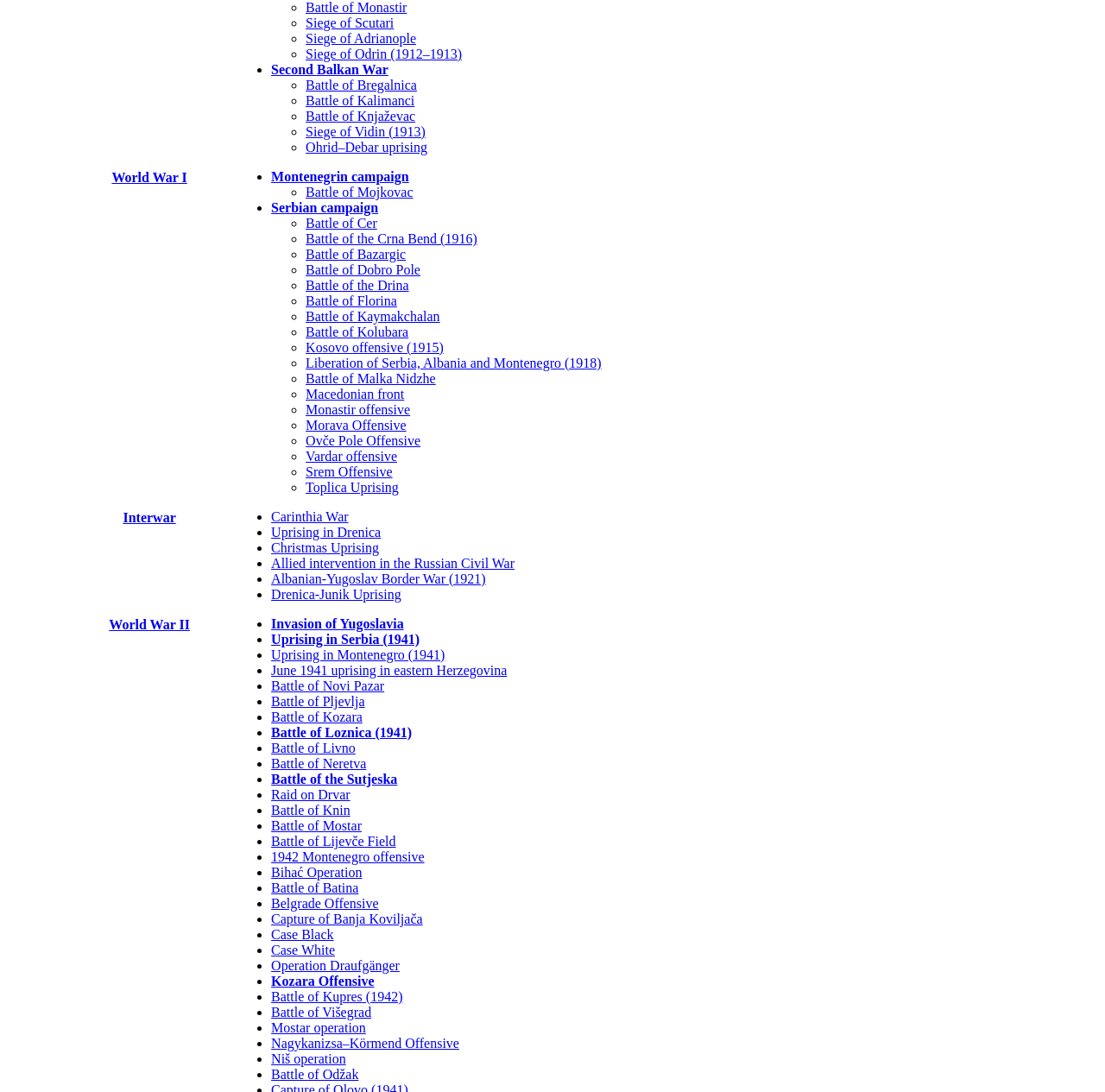Analyze the image and deliver a detailed answer to the question: How many battles are listed under the Montenegrin campaign?

Under the 'Montenegrin campaign' section, I found only one link, which is 'Battle of Mojkovac', located at coordinates [0.277, 0.169, 0.374, 0.182].